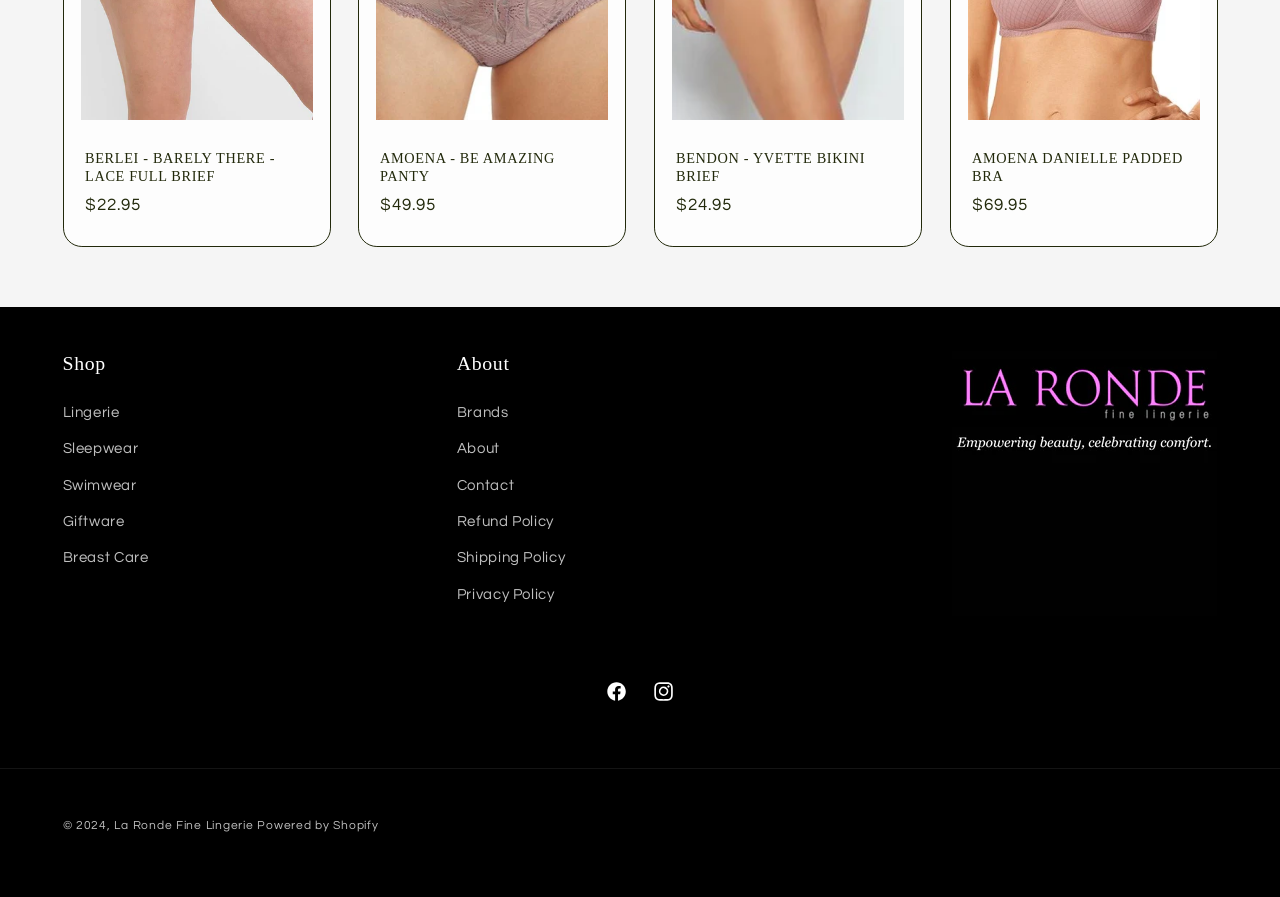What is the price of 'AMOENA DANIELLE PADDED BRA'?
Look at the image and respond with a one-word or short phrase answer.

$69.95